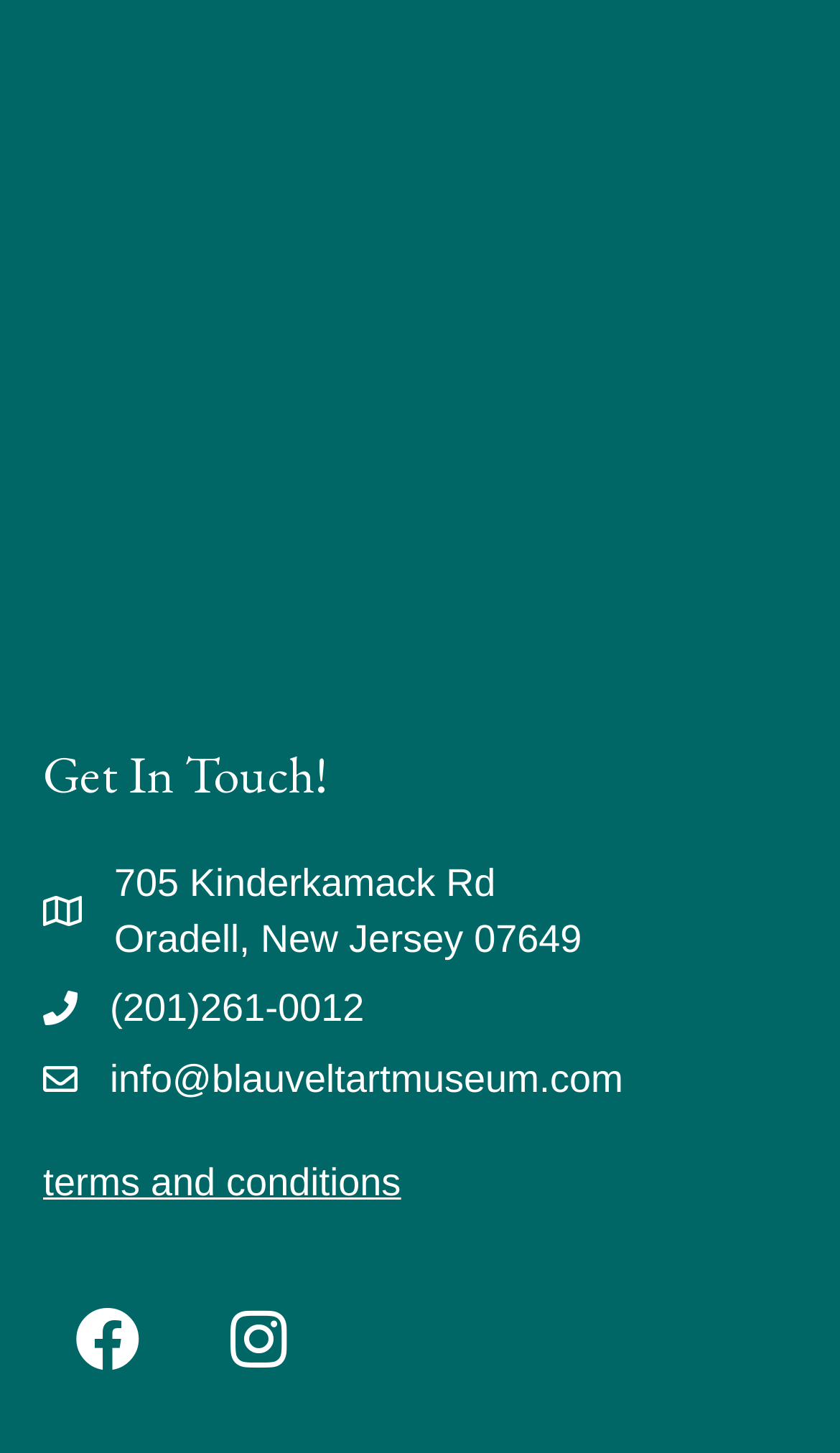Given the element description, predict the bounding box coordinates in the format (top-left x, top-left y, bottom-right x, bottom-right y). Make sure all values are between 0 and 1. Here is the element description: info@blauveltartmuseum.com

[0.131, 0.724, 0.742, 0.762]